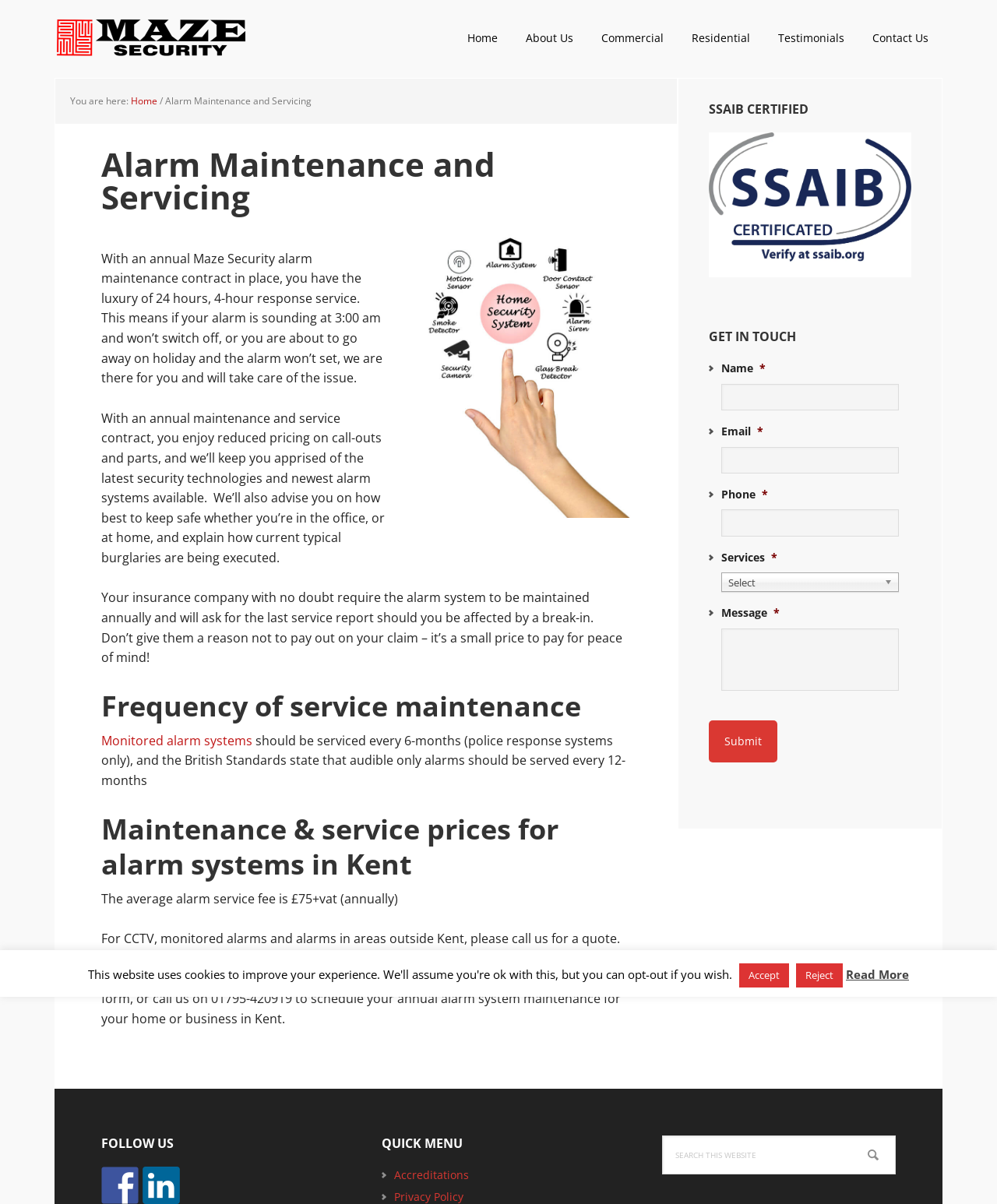Extract the bounding box coordinates for the UI element described as: "Read More".

[0.848, 0.801, 0.912, 0.817]